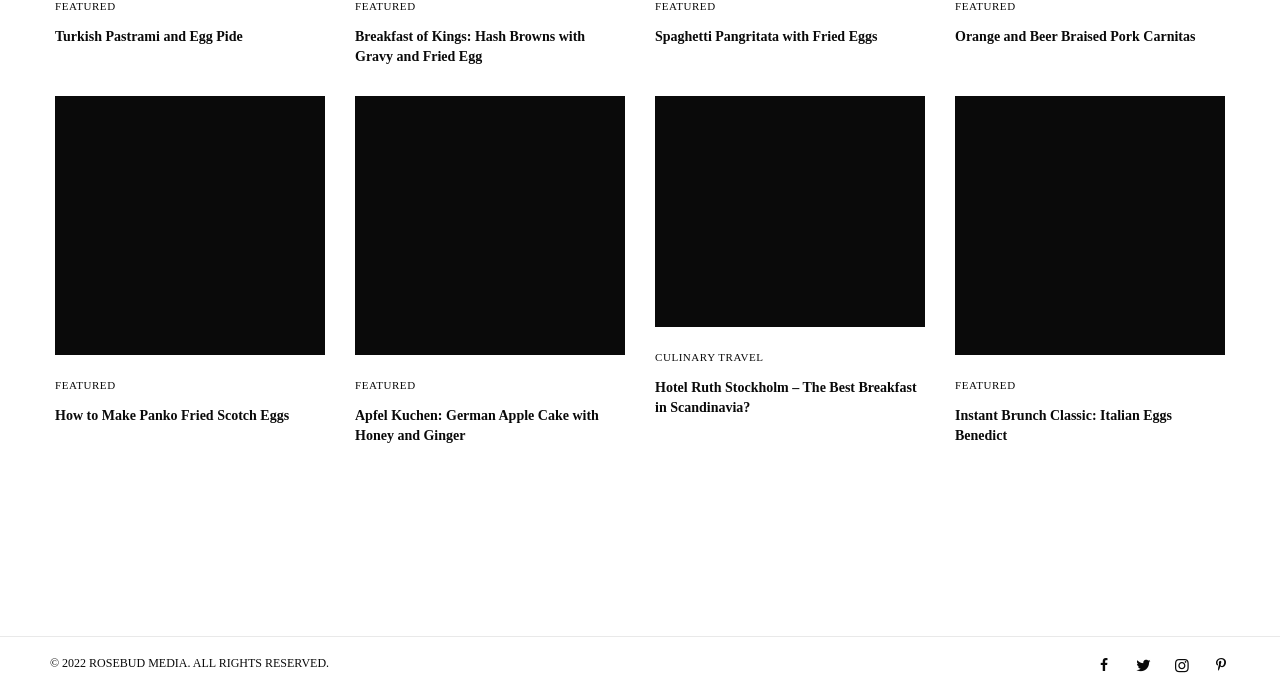Answer this question using a single word or a brief phrase:
How many featured recipes are on this page?

8